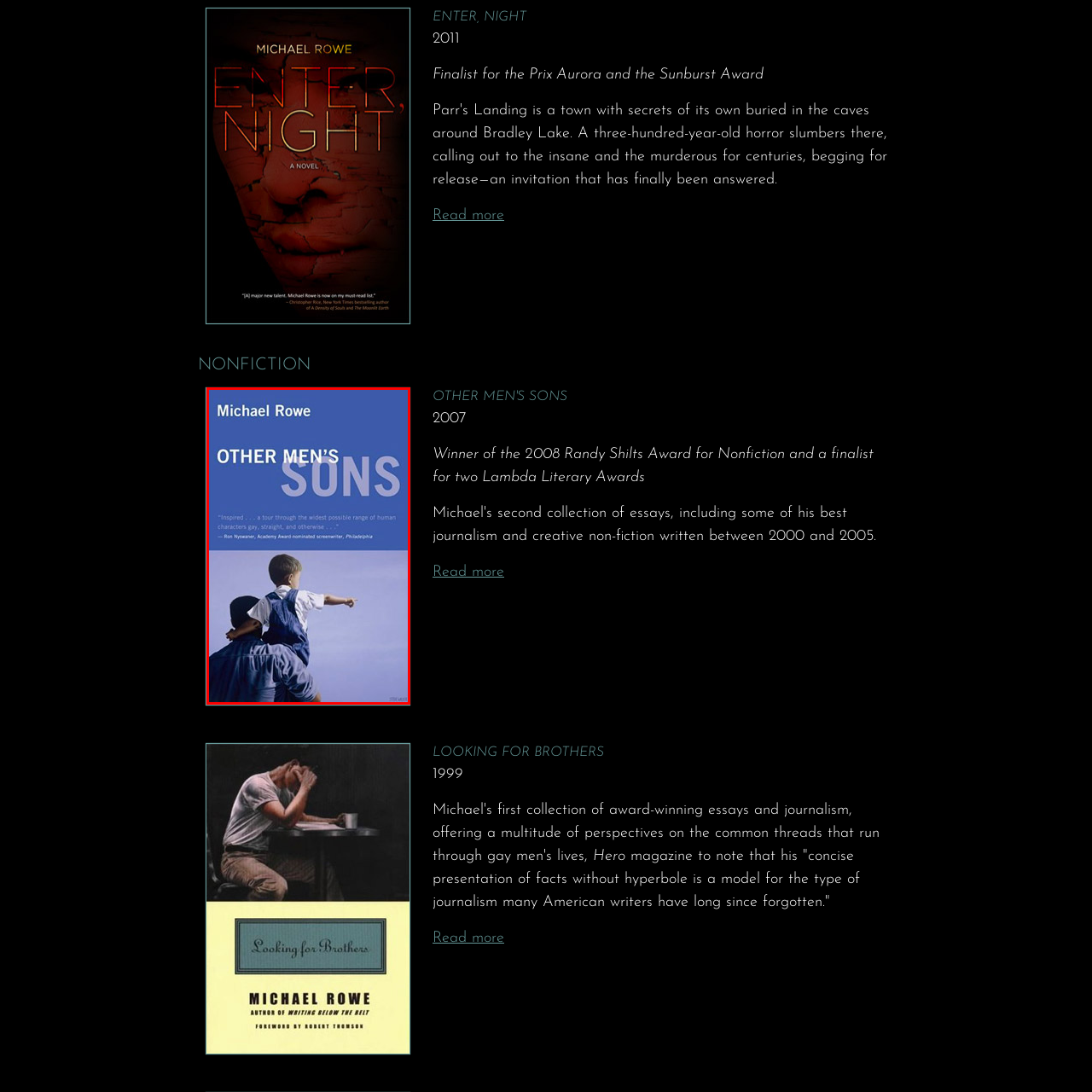Who endorsed the book 'Other Men's Sons'?
Study the image within the red bounding box and deliver a detailed answer.

The question asks about the person who endorsed the book 'Other Men's Sons'. The caption mentions that below the title, there is a noteworthy endorsement from Ron Nyswaner, an Academy Award-nominated screenwriter, which highlights the book's depth.